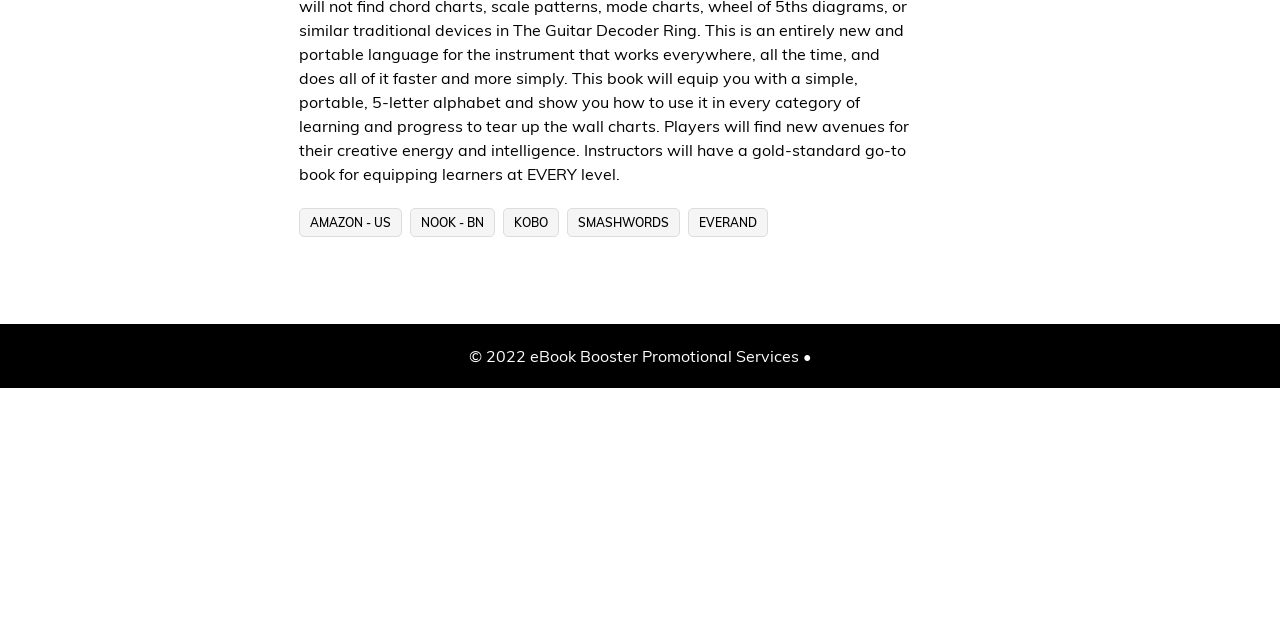Predict the bounding box of the UI element based on the description: "Smashwords". The coordinates should be four float numbers between 0 and 1, formatted as [left, top, right, bottom].

[0.443, 0.325, 0.531, 0.37]